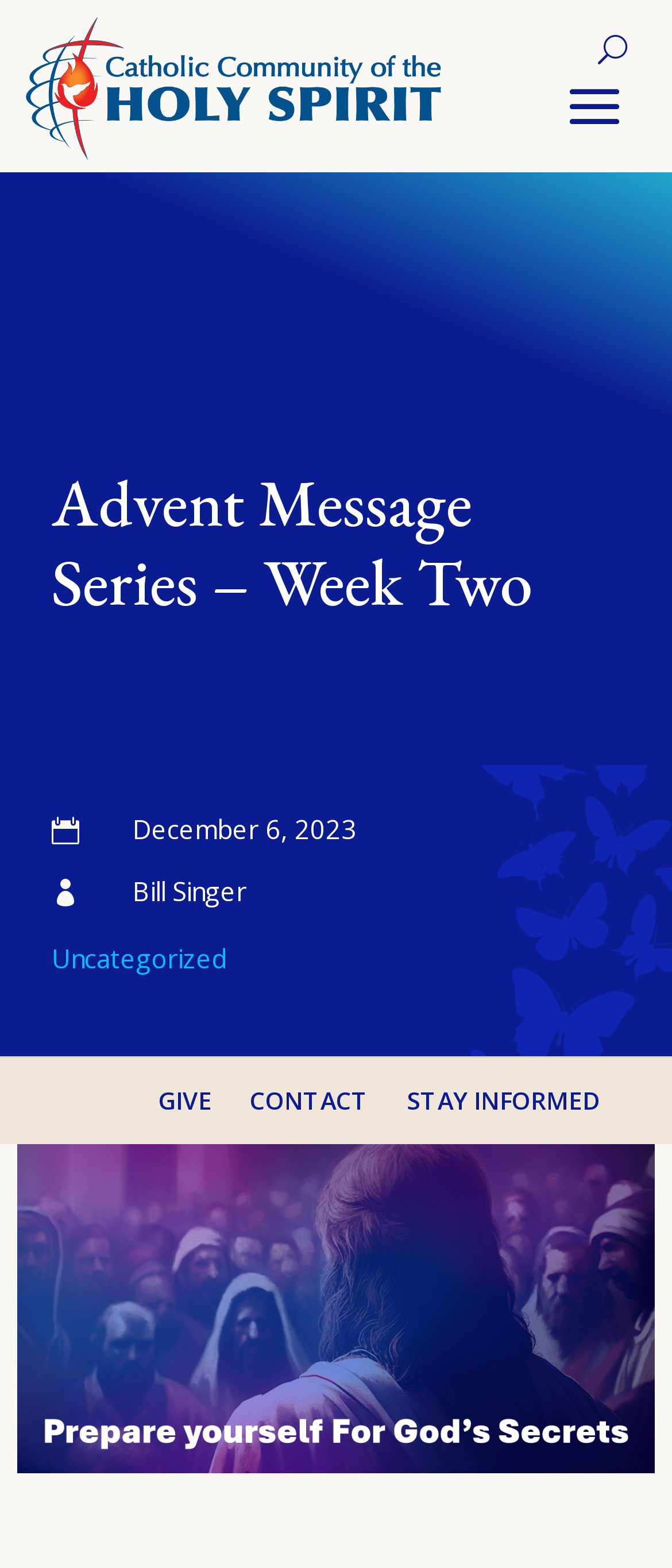Can you give a detailed response to the following question using the information from the image? What is the date of the Advent Message Series?

I found the date by looking at the LayoutTable element with the bounding box coordinates [0.077, 0.521, 1.0, 0.538], which contains a StaticText element with the text 'December 6, 2023'.